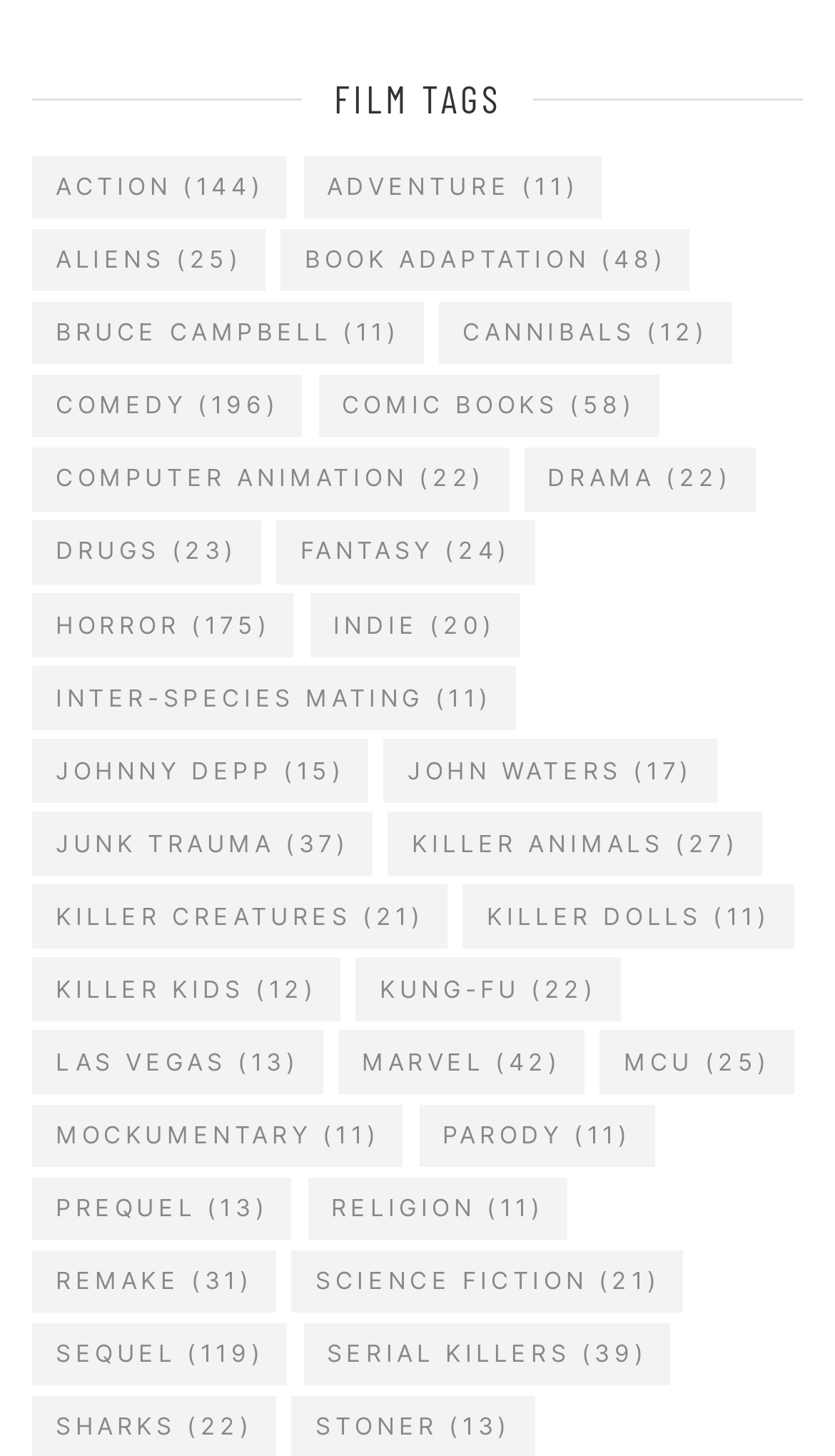Please specify the coordinates of the bounding box for the element that should be clicked to carry out this instruction: "View Comedy films". The coordinates must be four float numbers between 0 and 1, formatted as [left, top, right, bottom].

[0.038, 0.257, 0.363, 0.301]